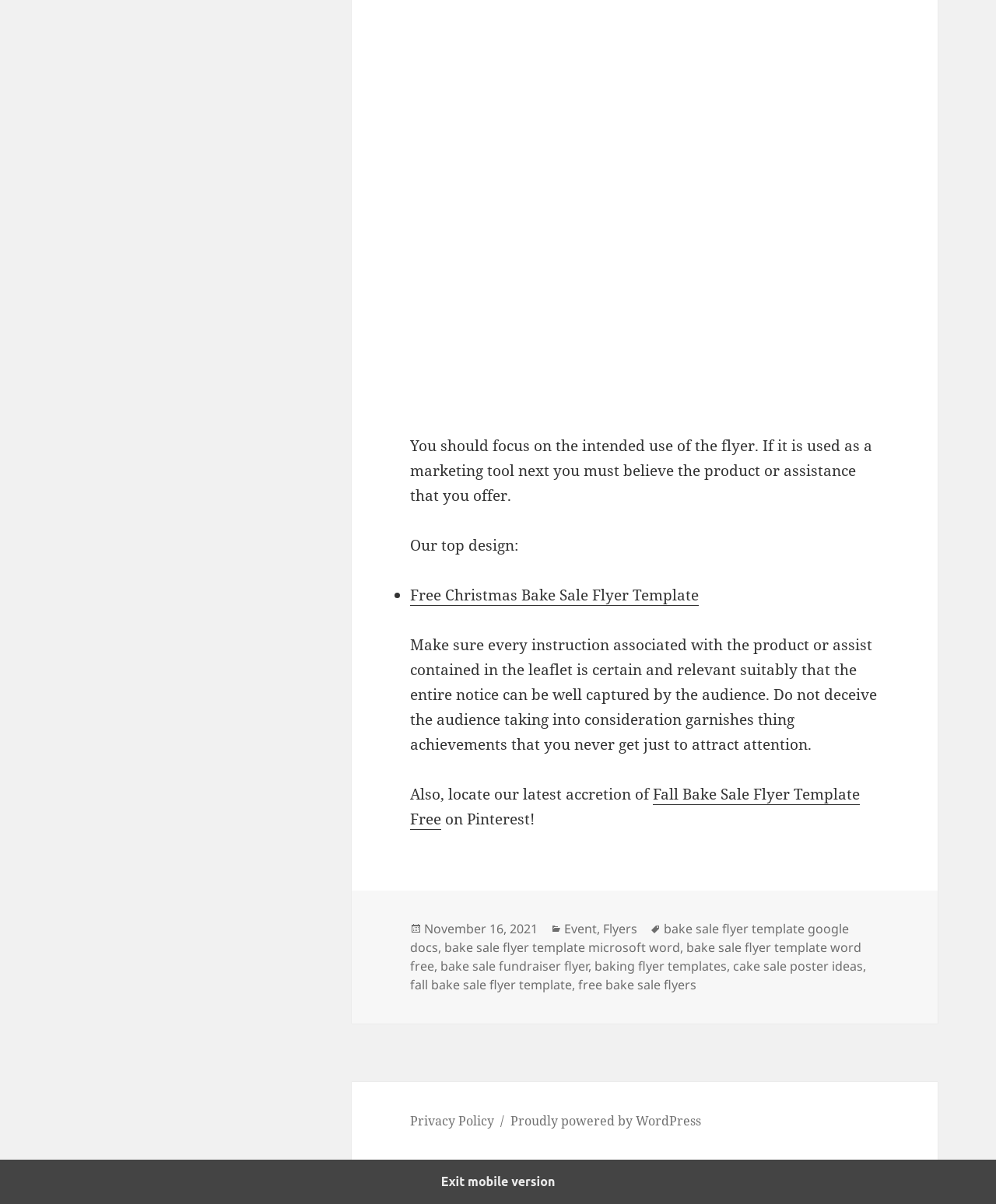Highlight the bounding box coordinates of the region I should click on to meet the following instruction: "Explore the 'Event' category".

[0.566, 0.765, 0.599, 0.779]